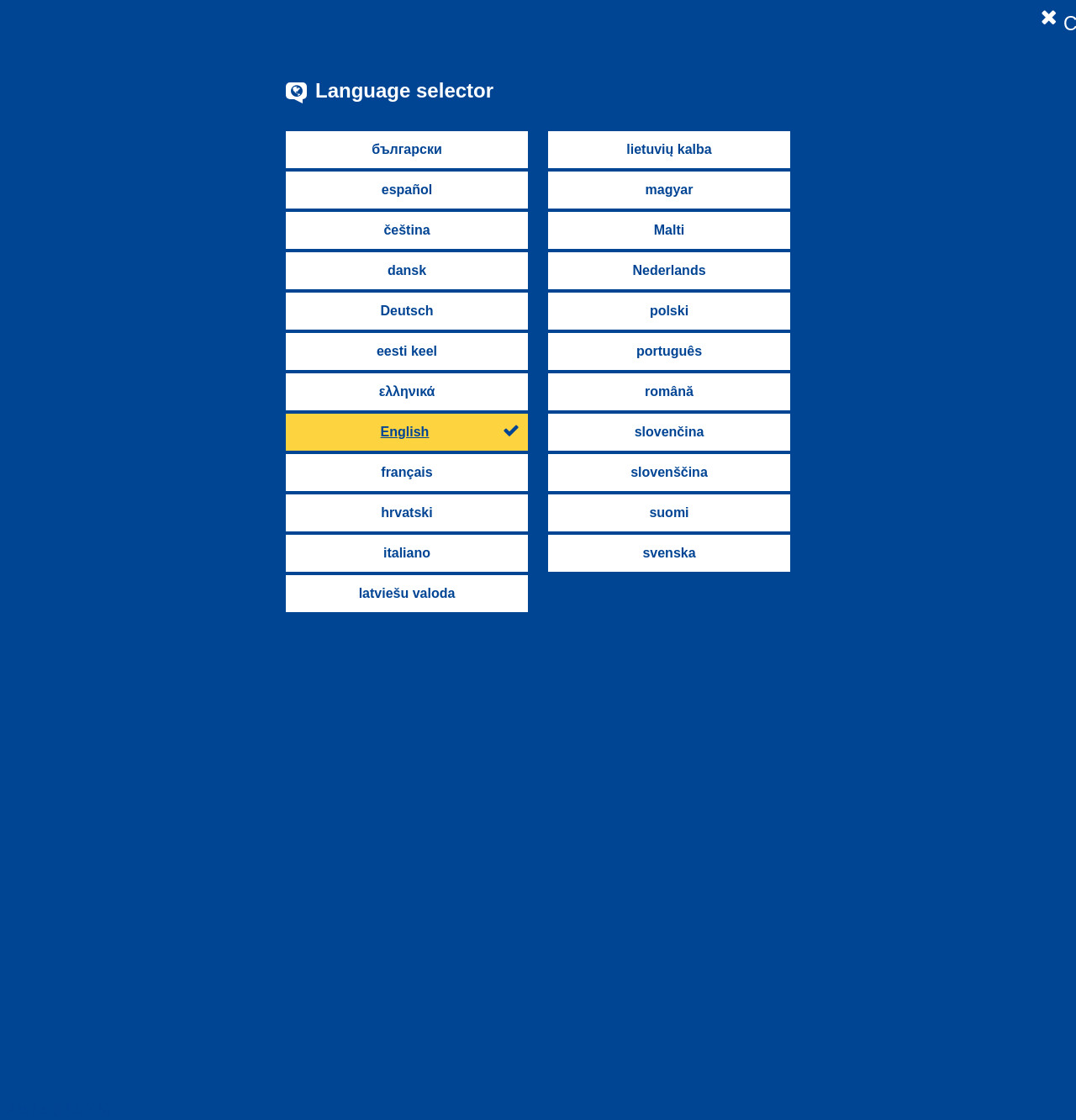Specify the bounding box coordinates of the element's region that should be clicked to achieve the following instruction: "Select English language". The bounding box coordinates consist of four float numbers between 0 and 1, in the format [left, top, right, bottom].

[0.266, 0.369, 0.491, 0.402]